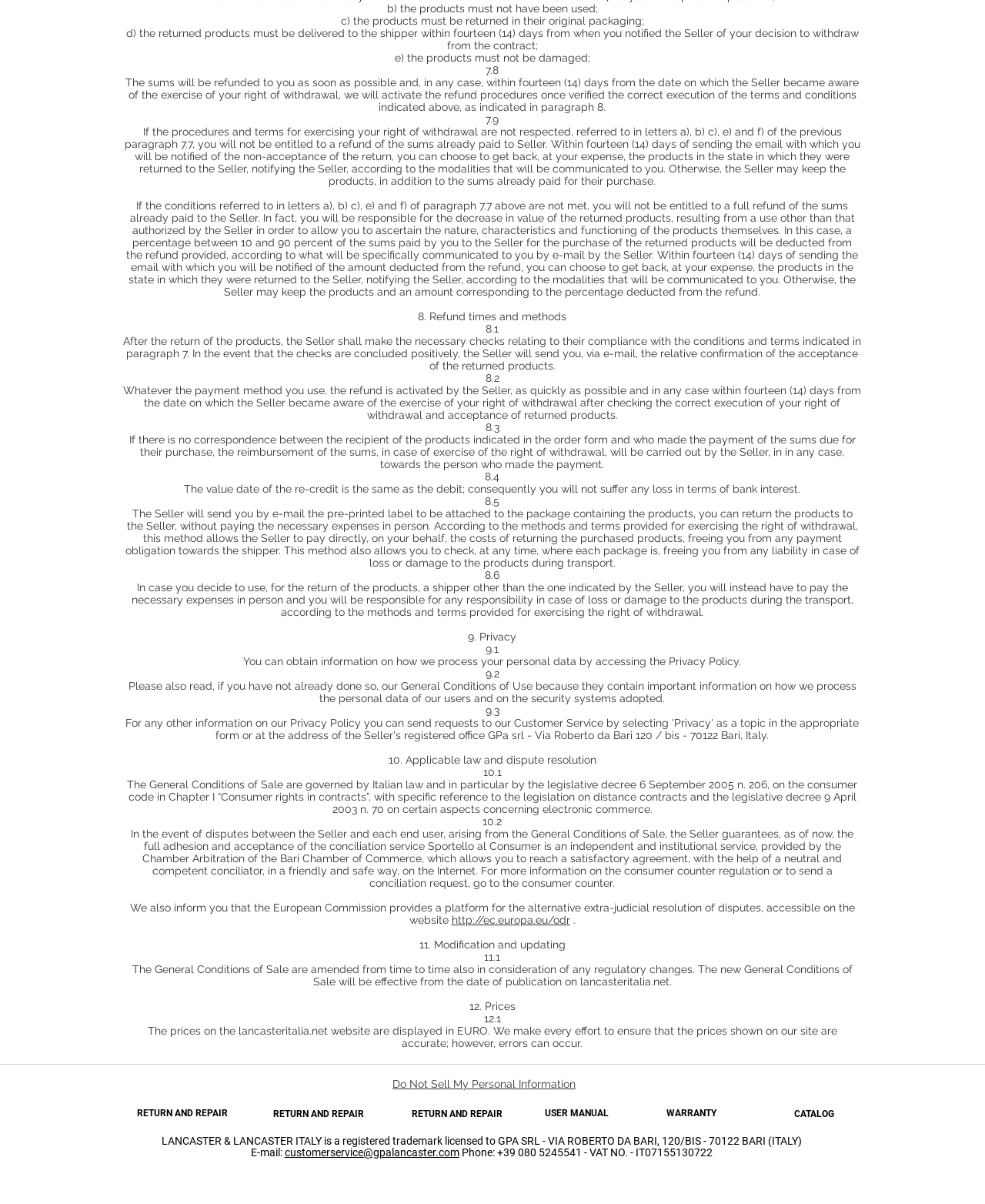Please analyze the image and give a detailed answer to the question:
What is the right of withdrawal?

According to the webpage, the right of withdrawal allows the user to return the products and get a refund within 14 days from the date on which the Seller became aware of the exercise of the right of withdrawal.